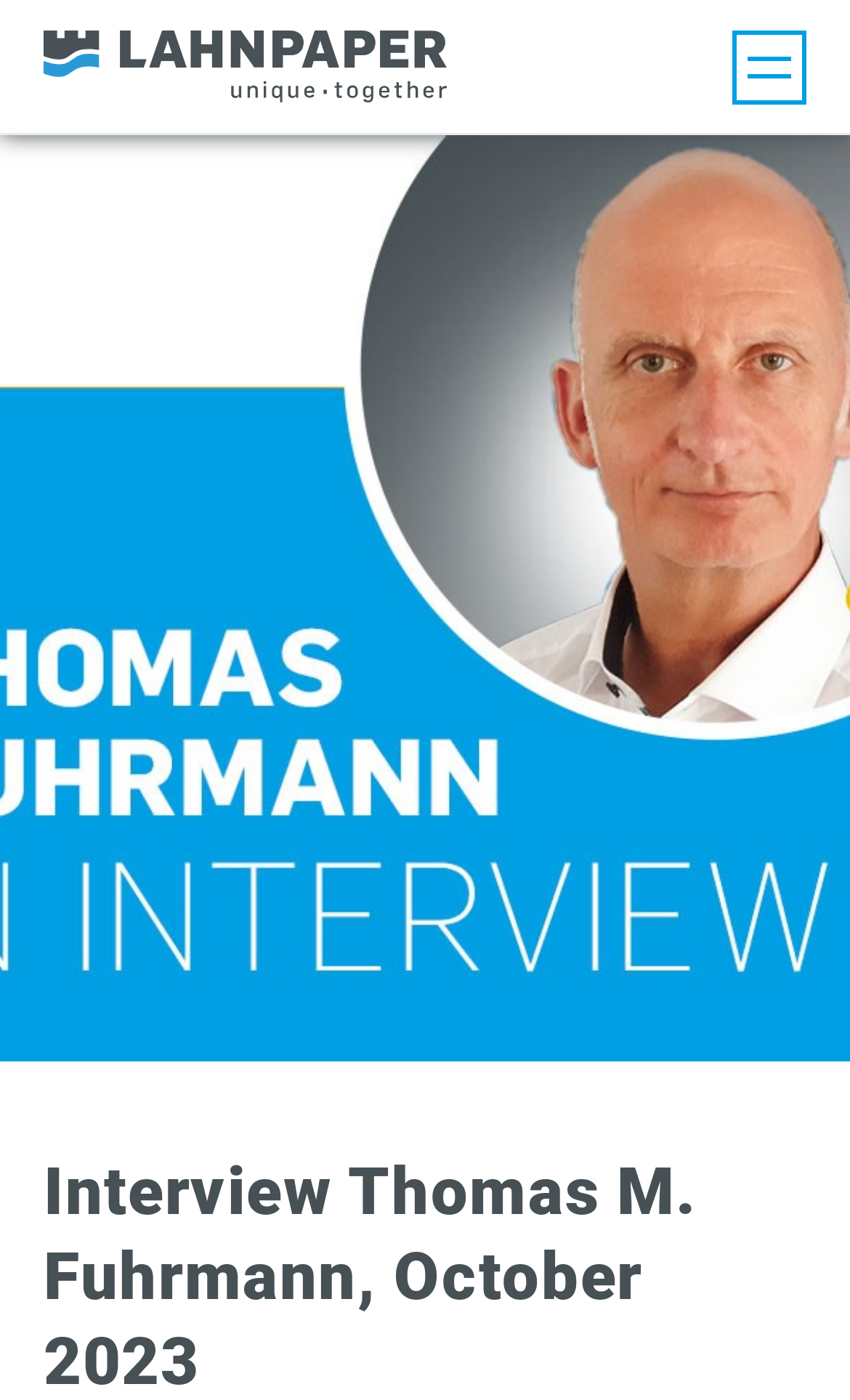Identify the main heading of the webpage and provide its text content.

Interview Thomas M. Fuhrmann, October 2023